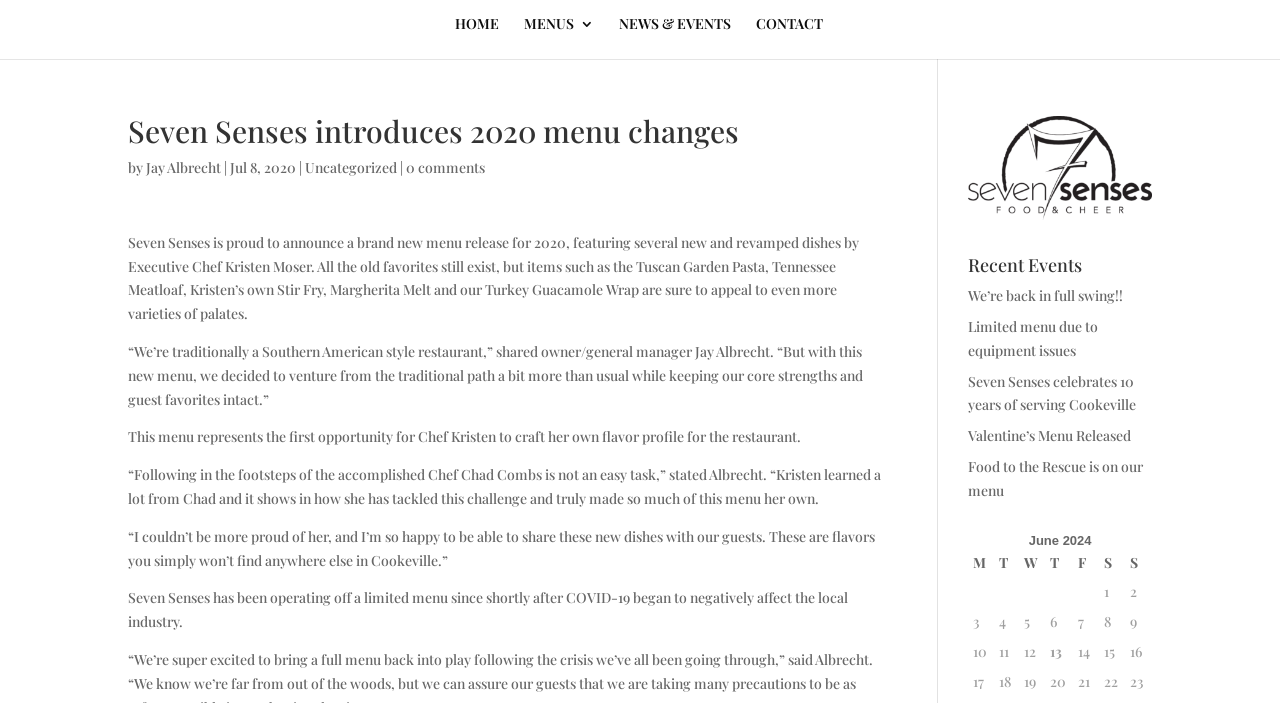Specify the bounding box coordinates of the element's region that should be clicked to achieve the following instruction: "Read the news about Seven Senses introducing 2020 menu changes". The bounding box coordinates consist of four float numbers between 0 and 1, in the format [left, top, right, bottom].

[0.1, 0.165, 0.689, 0.222]